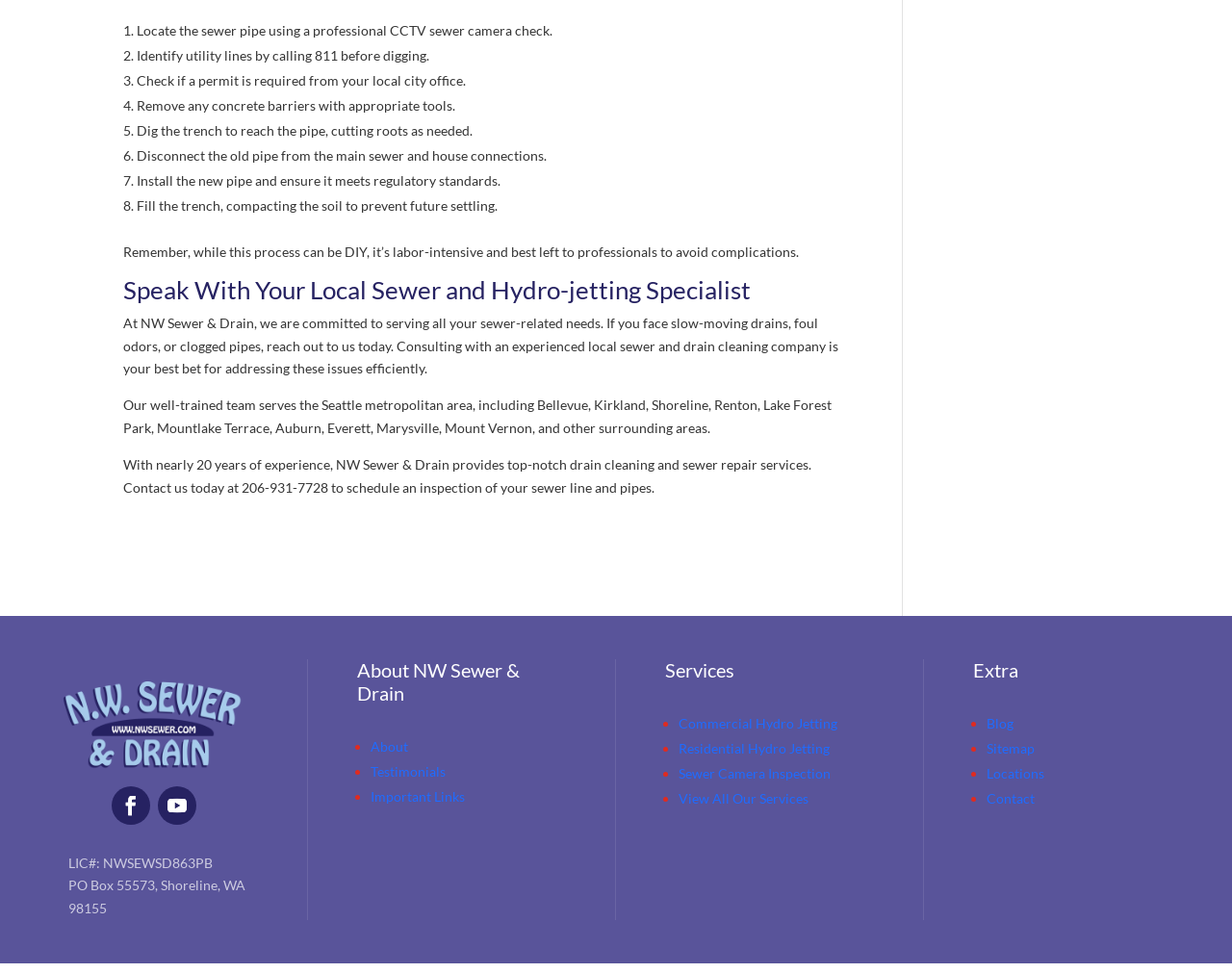Please identify the bounding box coordinates of the clickable element to fulfill the following instruction: "Check the 'Services' section". The coordinates should be four float numbers between 0 and 1, i.e., [left, top, right, bottom].

[0.54, 0.677, 0.596, 0.701]